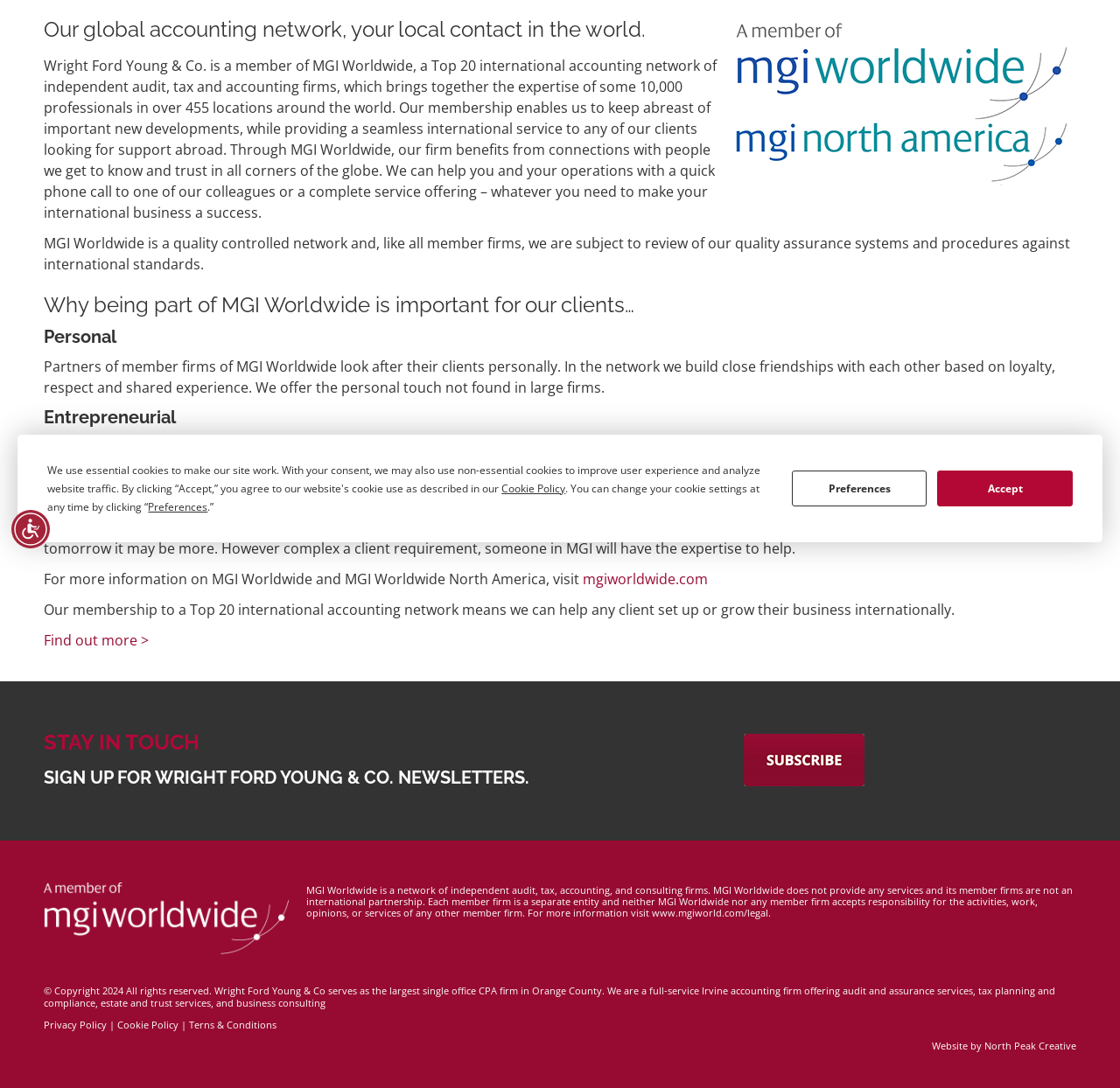Determine the bounding box of the UI element mentioned here: "Terns & Conditions". The coordinates must be in the format [left, top, right, bottom] with values ranging from 0 to 1.

[0.169, 0.936, 0.247, 0.948]